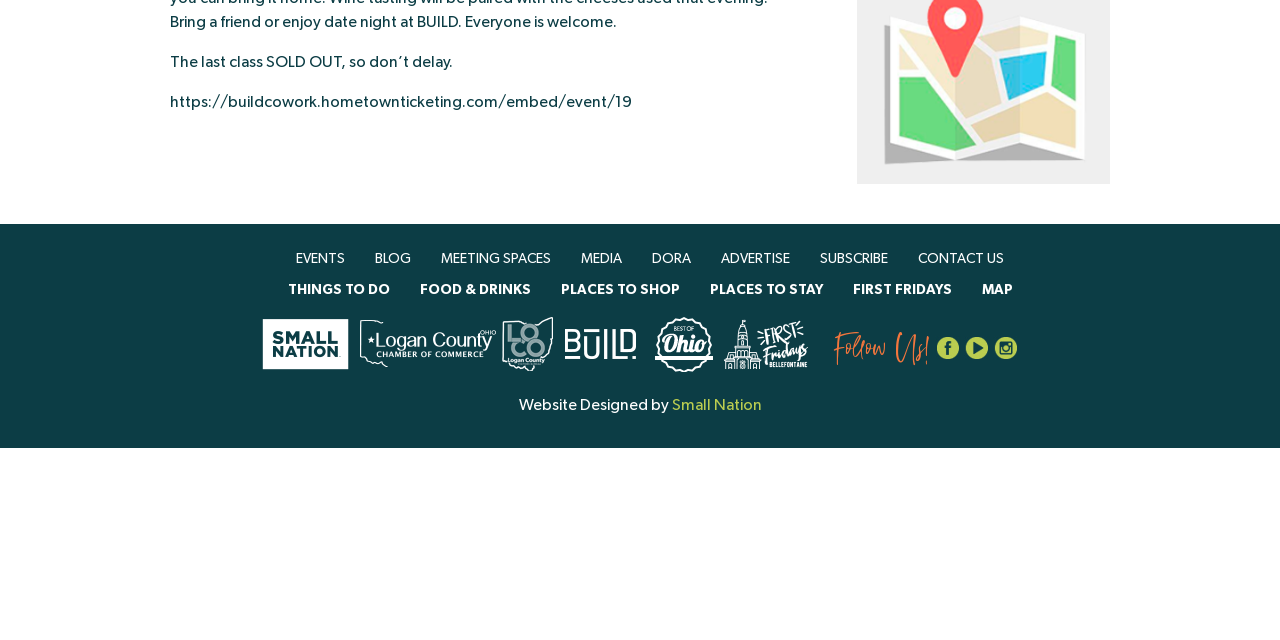Identify the bounding box coordinates for the UI element described by the following text: "CONTACT US". Provide the coordinates as four float numbers between 0 and 1, in the format [left, top, right, bottom].

[0.717, 0.389, 0.784, 0.421]